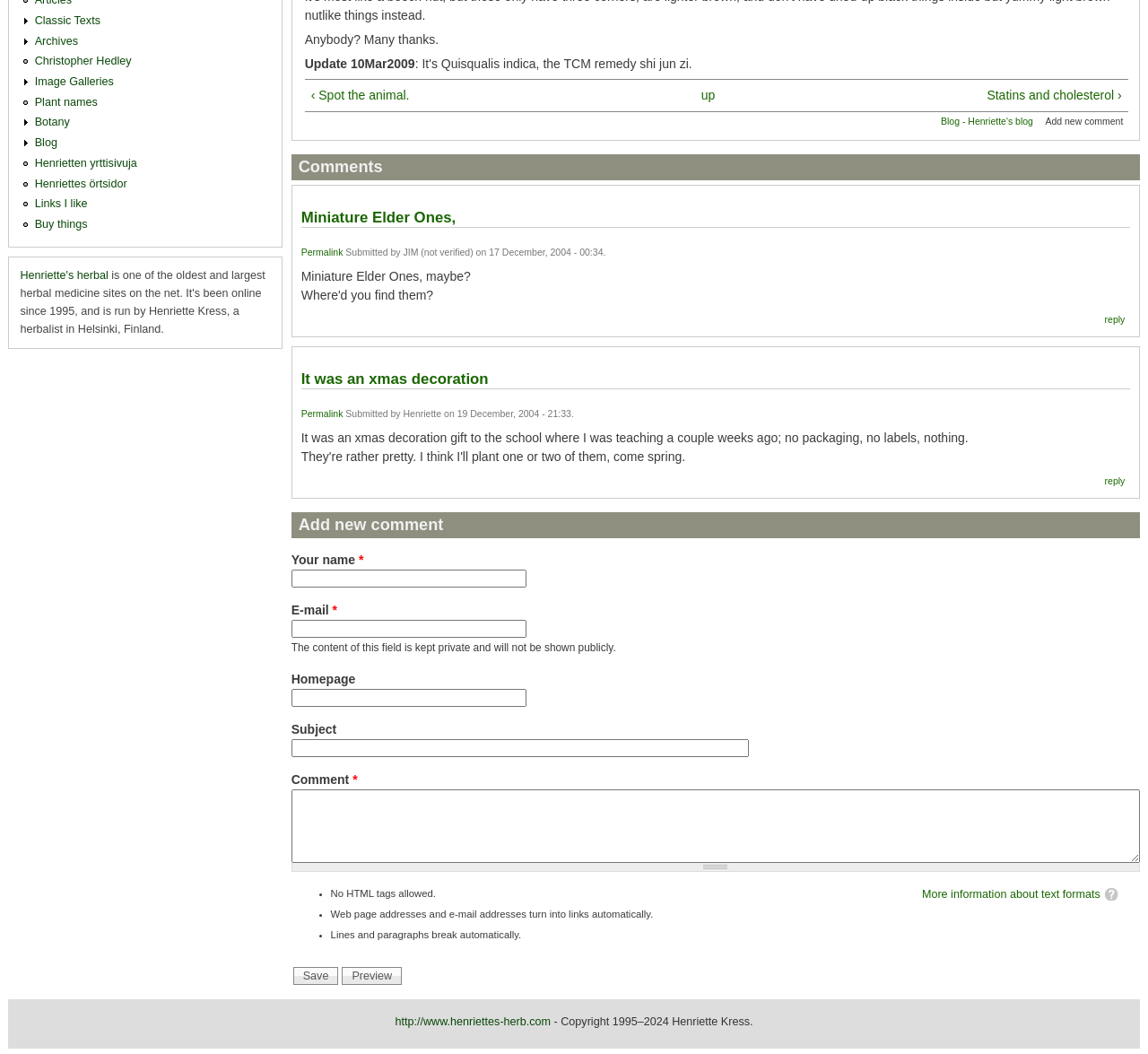Please determine the bounding box of the UI element that matches this description: Services. The coordinates should be given as (top-left x, top-left y, bottom-right x, bottom-right y), with all values between 0 and 1.

None